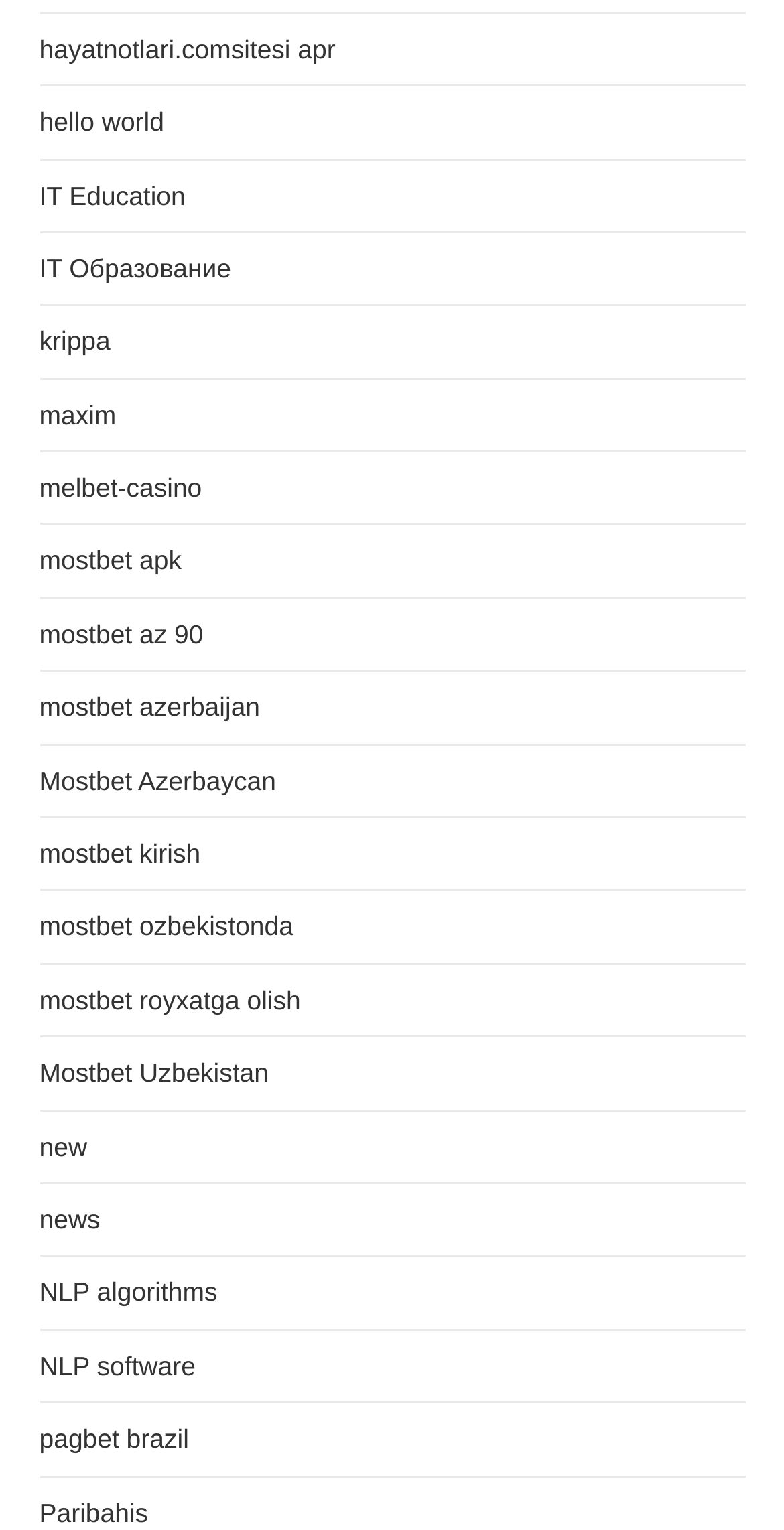Answer the question below in one word or phrase:
What is the language of the link 'IT Образование'?

Russian